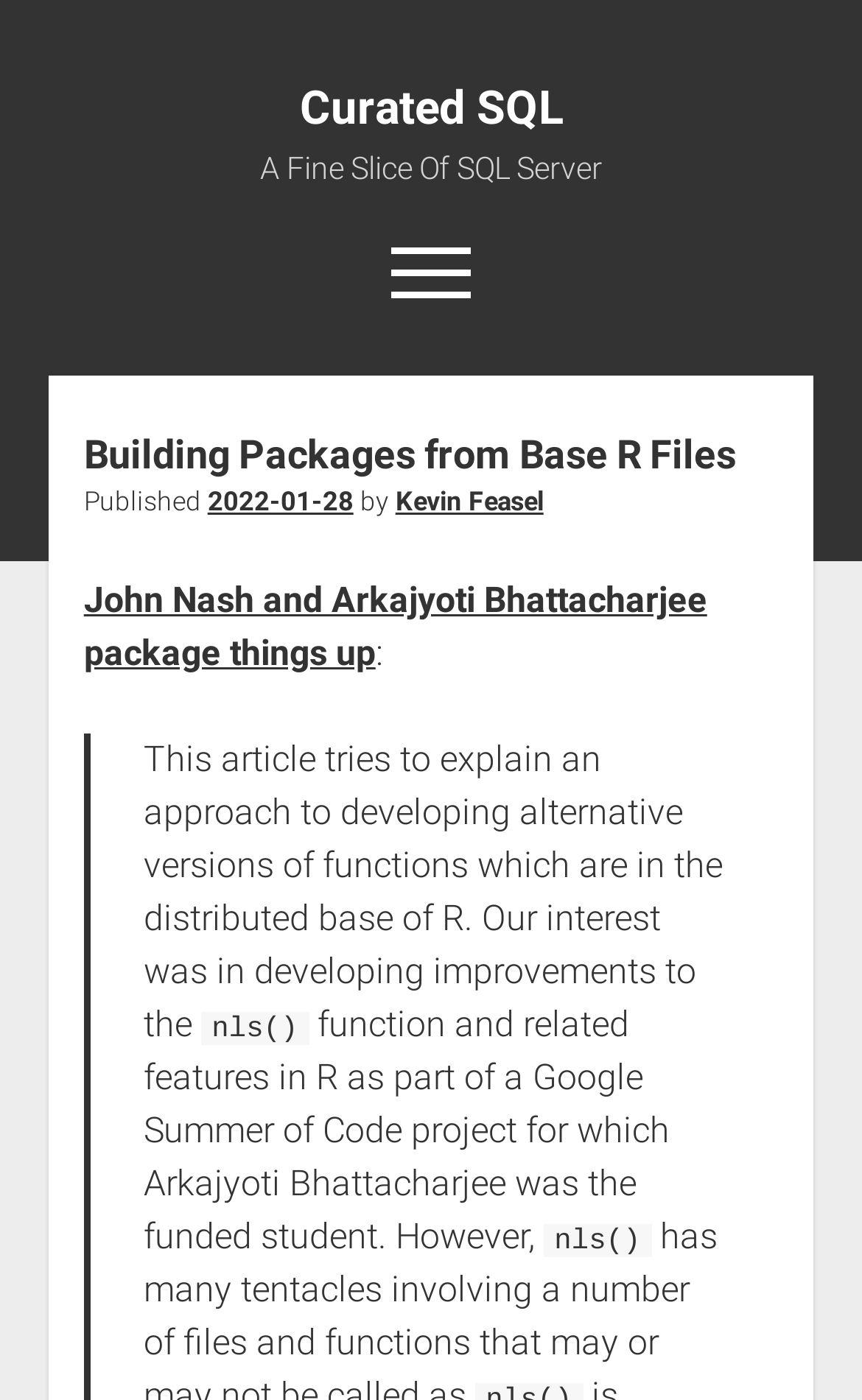Using the information shown in the image, answer the question with as much detail as possible: What is the name of the author?

I found the author's name by looking at the text 'by' followed by a link with the text 'Kevin Feasel', which suggests that Kevin Feasel is the author of the article.